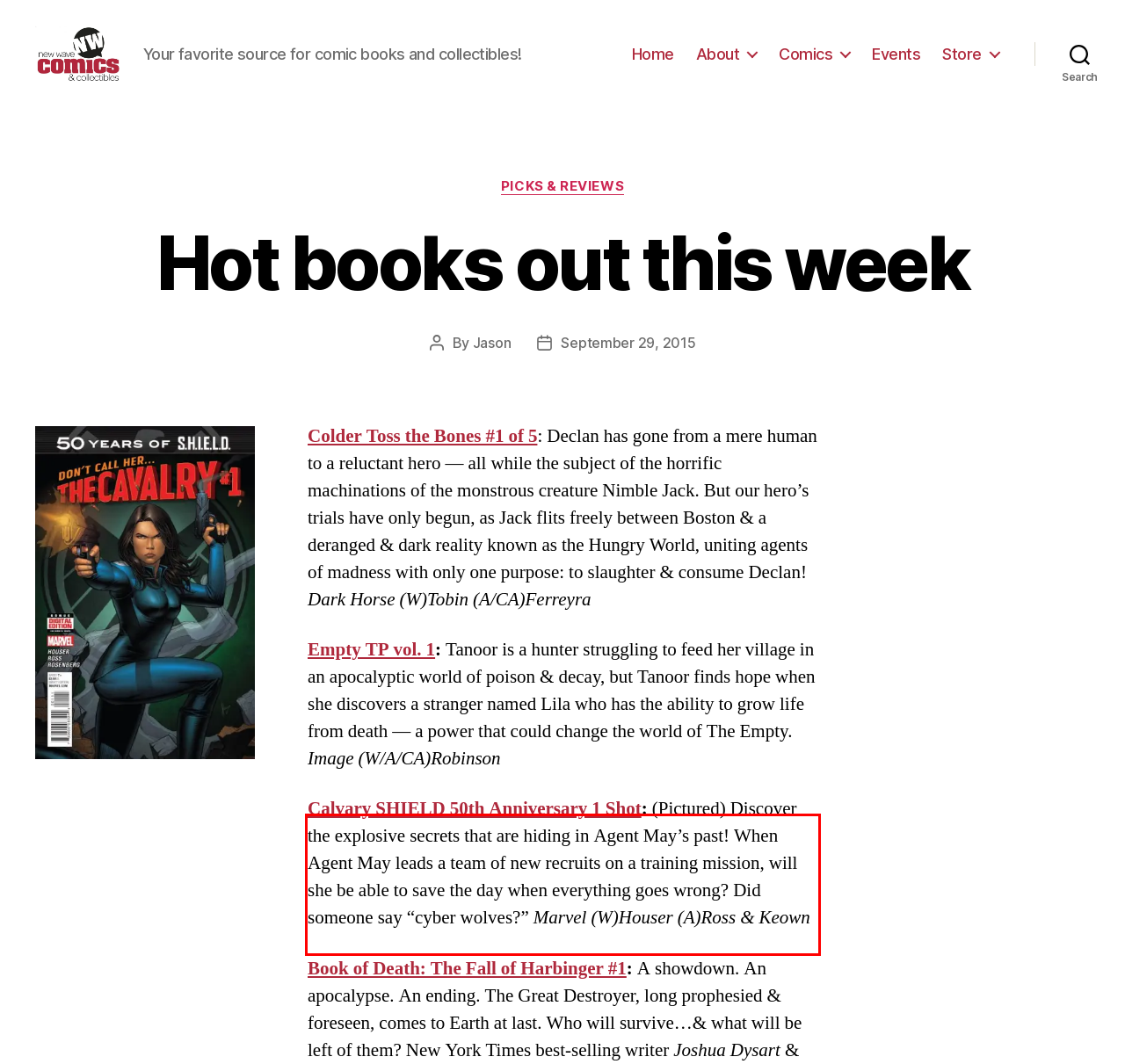You are provided with a screenshot of a webpage featuring a red rectangle bounding box. Extract the text content within this red bounding box using OCR.

Calvary SHIELD 50th Anniversary 1 Shot: (Pictured) Discover the explosive secrets that are hiding in Agent May’s past! When Agent May leads a team of new recruits on a training mission, will she be able to save the day when everything goes wrong? Did someone say “cyber wolves?” Marvel (W)Houser (A)Ross & Keown